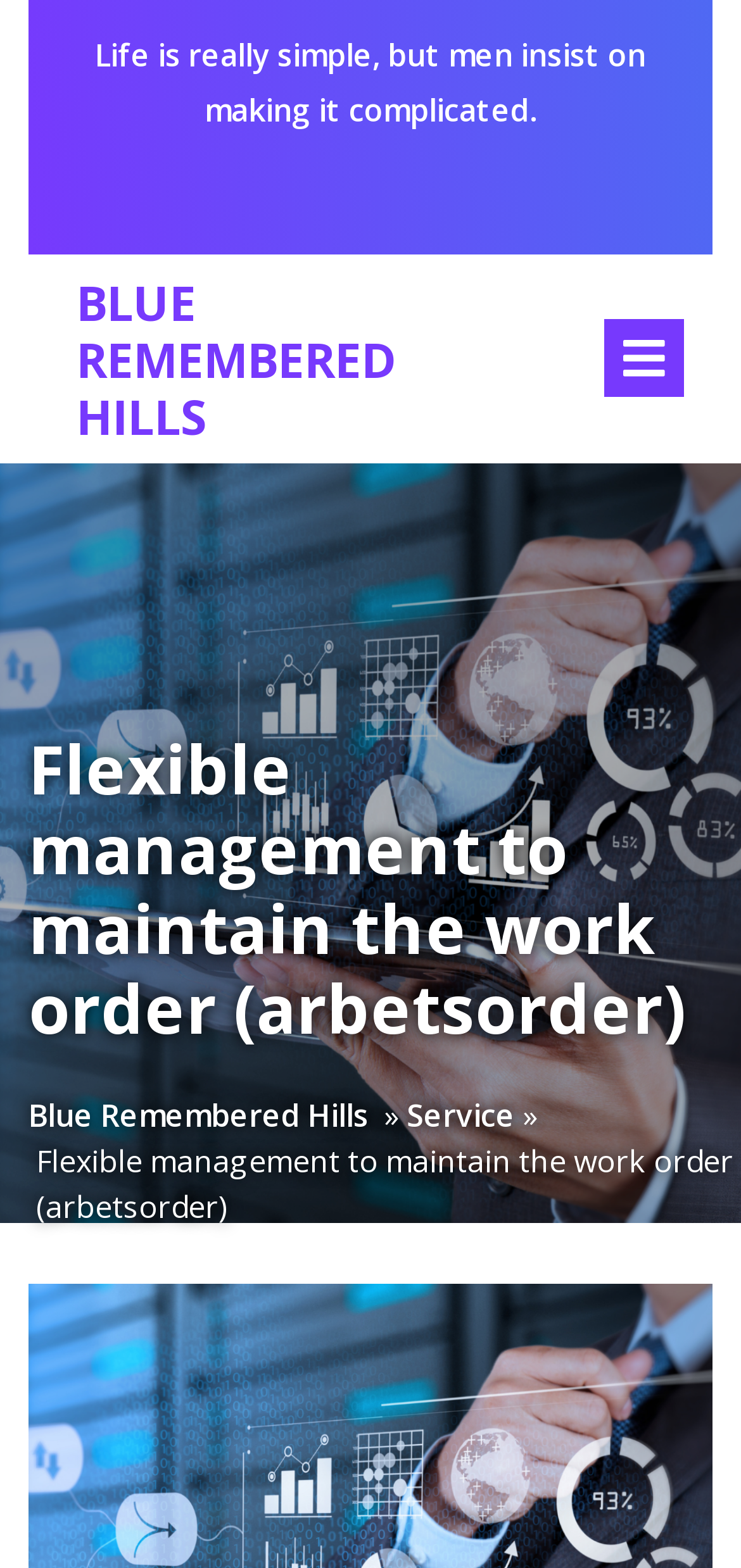What is the second menu item?
Look at the image and provide a detailed response to the question.

I found the second menu item by looking at the link element with the bounding box coordinates [0.549, 0.697, 0.695, 0.726]. The text of the link is 'Service'.